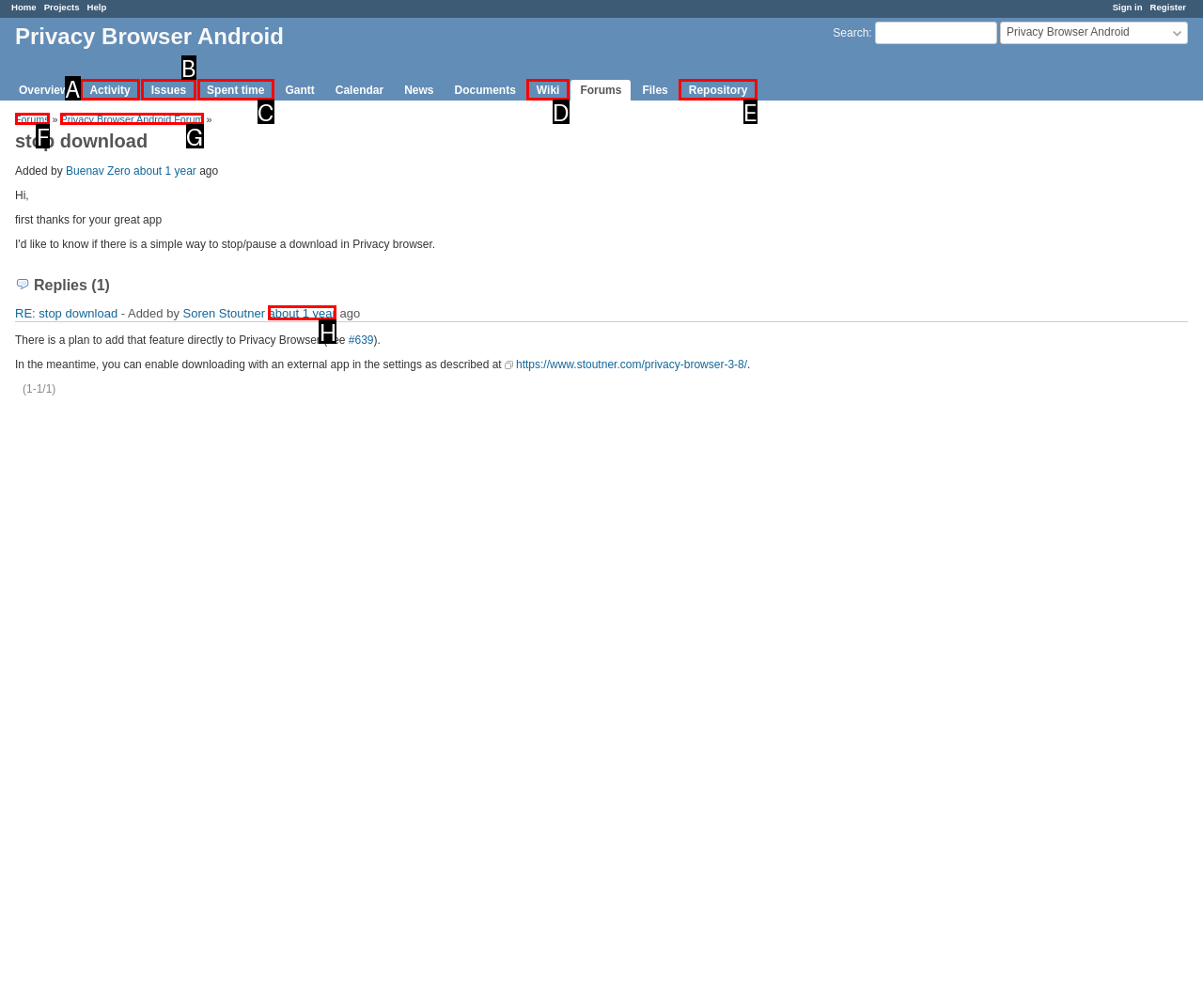Choose the letter of the UI element that aligns with the following description: Privacy Browser Android Forum
State your answer as the letter from the listed options.

G